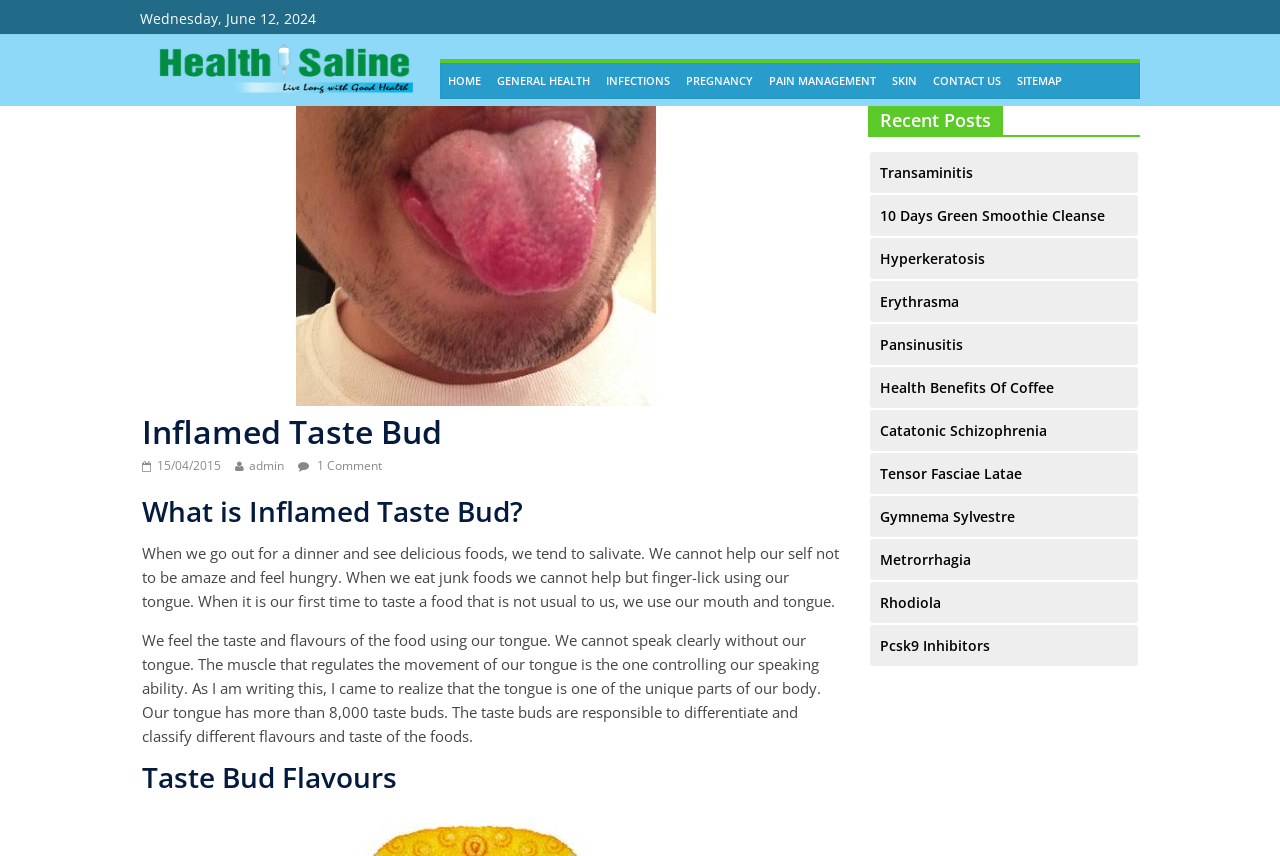Identify the webpage's primary heading and generate its text.

Inflamed Taste Bud